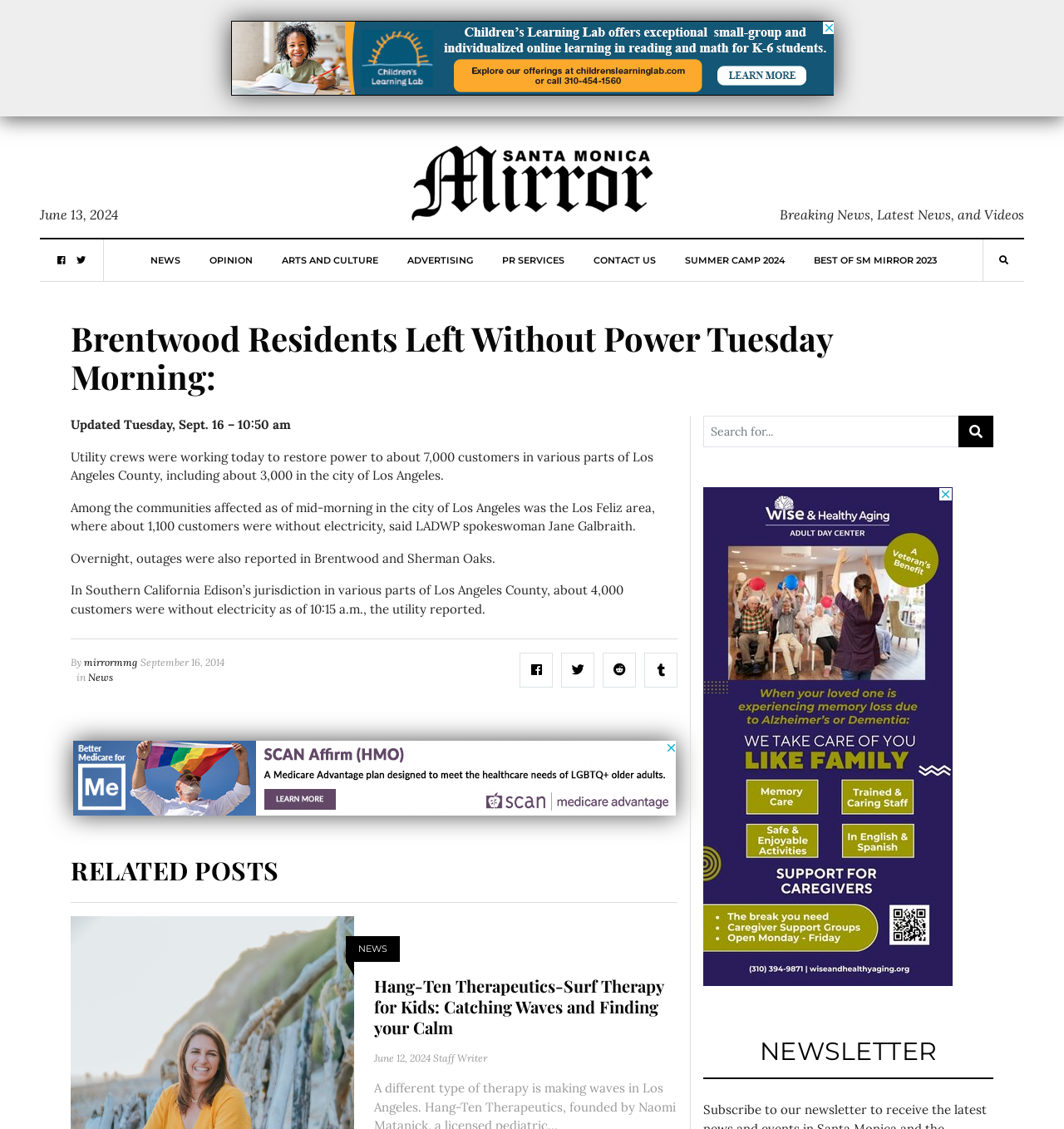Please identify the bounding box coordinates for the region that you need to click to follow this instruction: "Search for something".

[0.661, 0.368, 0.901, 0.396]